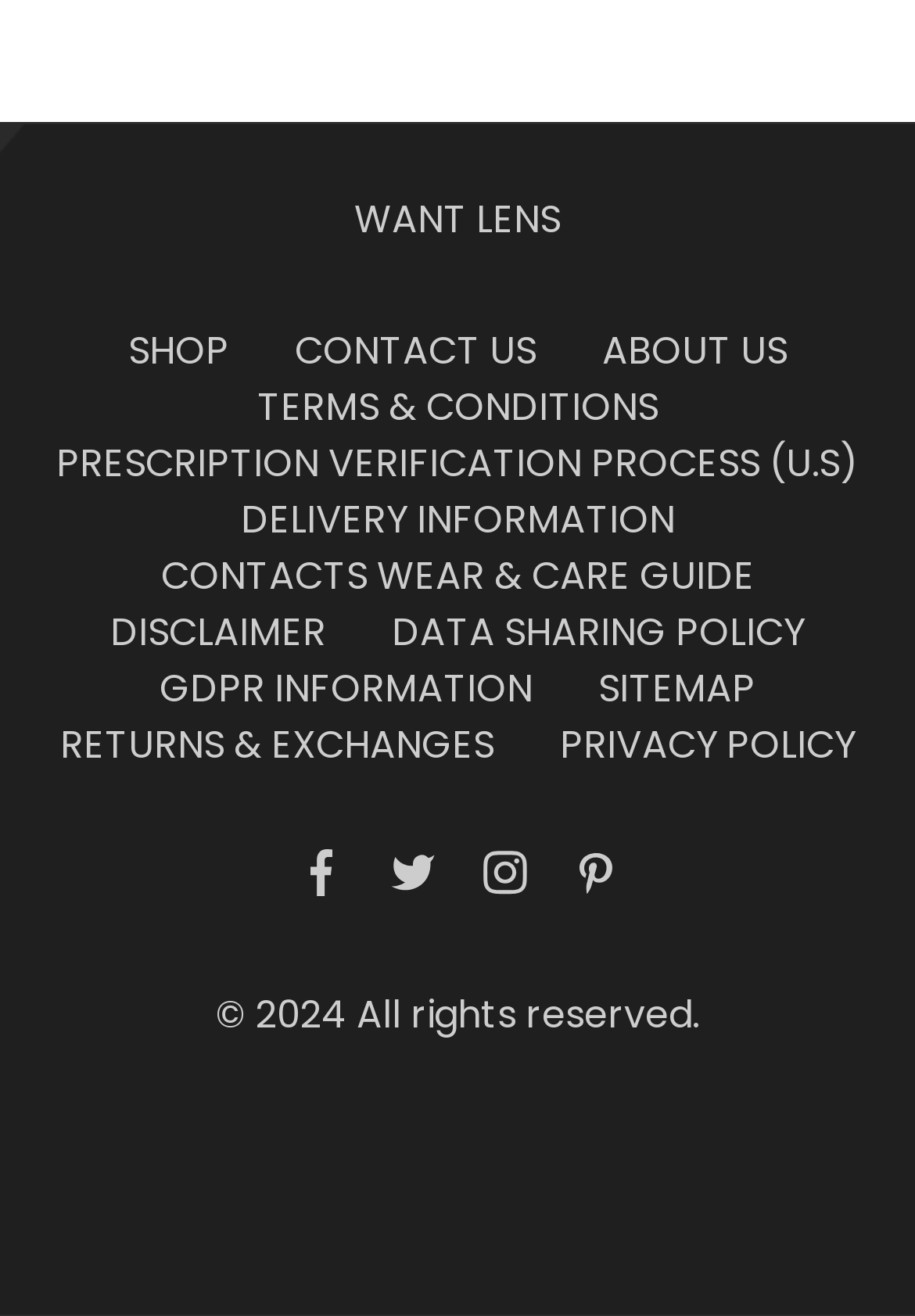How many links are provided in the footer section?
Provide a one-word or short-phrase answer based on the image.

11